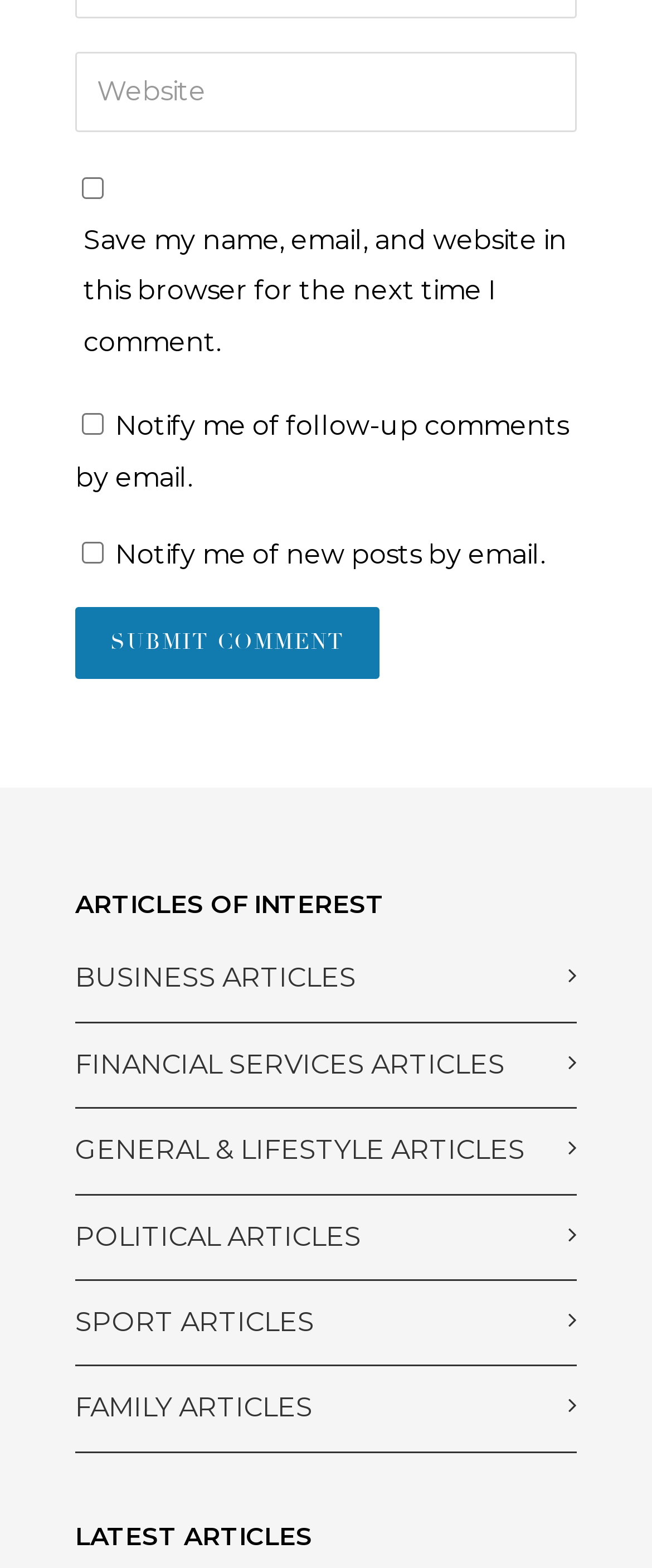Determine the bounding box coordinates of the clickable element to complete this instruction: "View latest articles". Provide the coordinates in the format of four float numbers between 0 and 1, [left, top, right, bottom].

[0.115, 0.969, 0.885, 0.989]